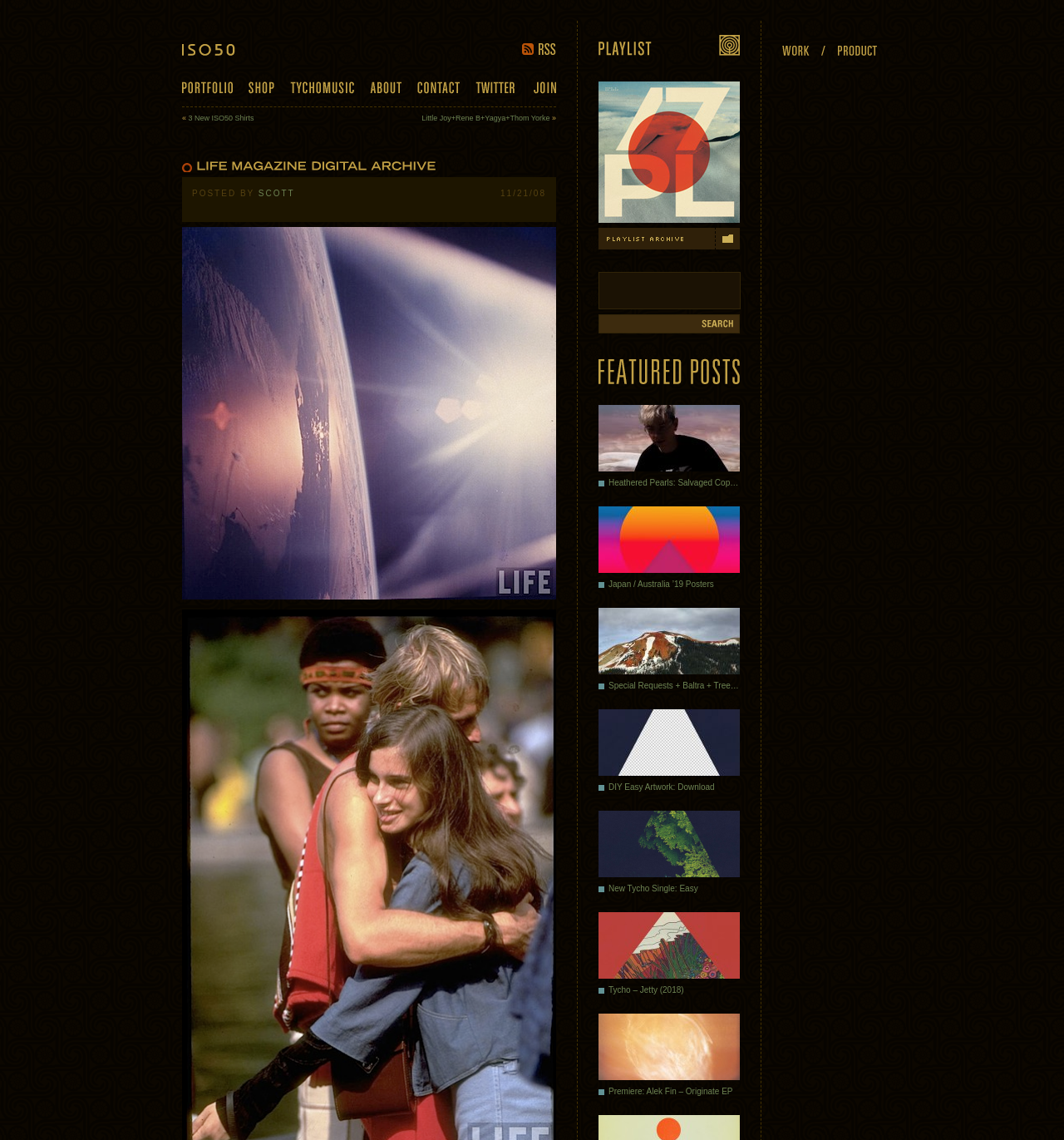Respond with a single word or phrase for the following question: 
What is the category of the post 'Heathered Pearls: Salvaged Copper'?

Featured Posts